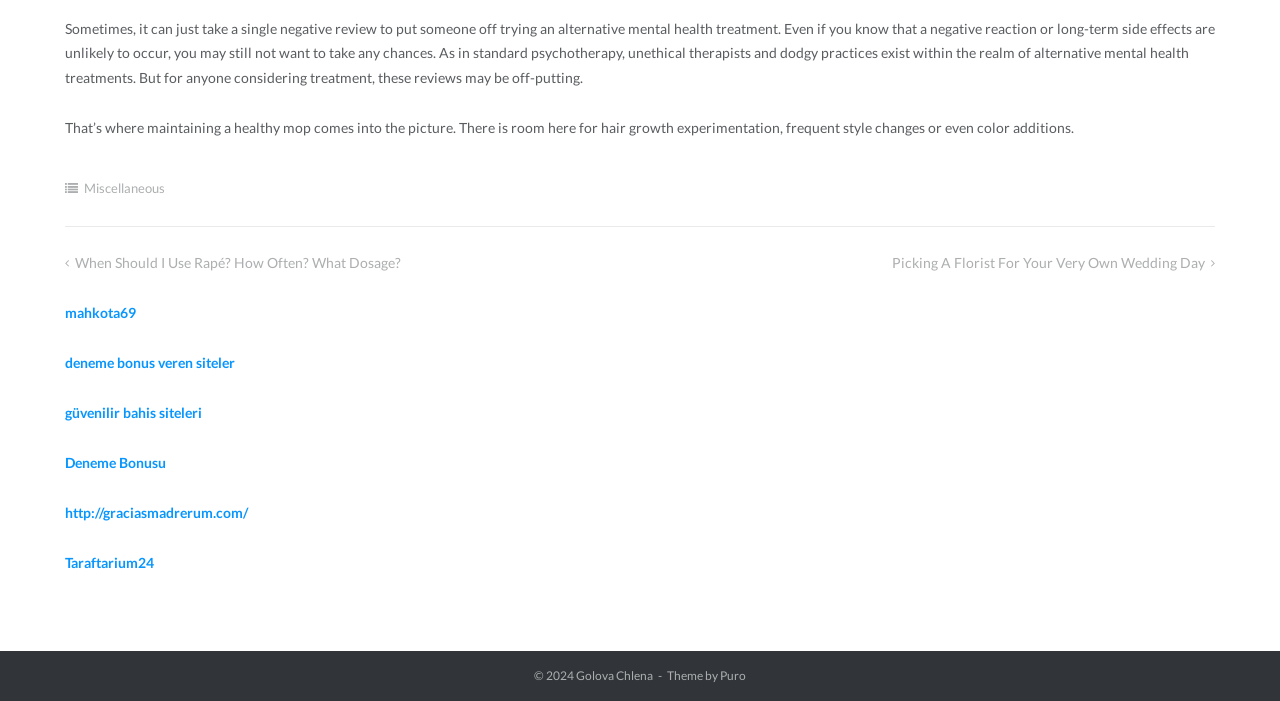Predict the bounding box for the UI component with the following description: "Deneme Bonusu".

[0.051, 0.648, 0.13, 0.672]